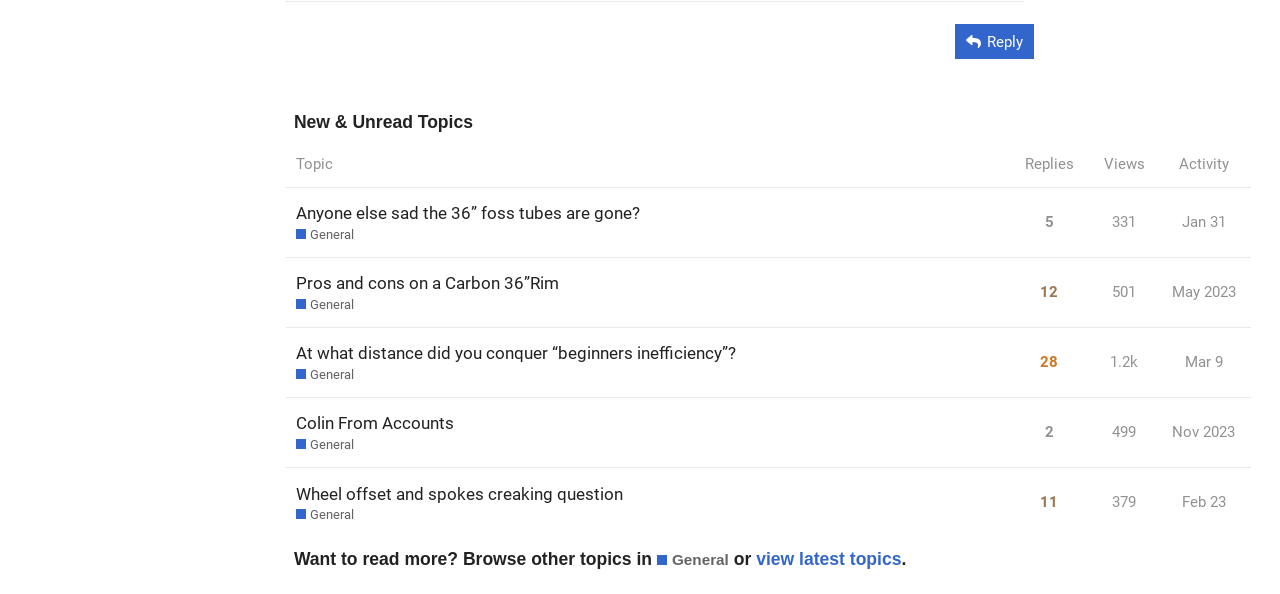Identify the bounding box for the given UI element using the description provided. Coordinates should be in the format (top-left x, top-left y, bottom-right x, bottom-right y) and must be between 0 and 1. Here is the description: General

[0.231, 0.38, 0.277, 0.411]